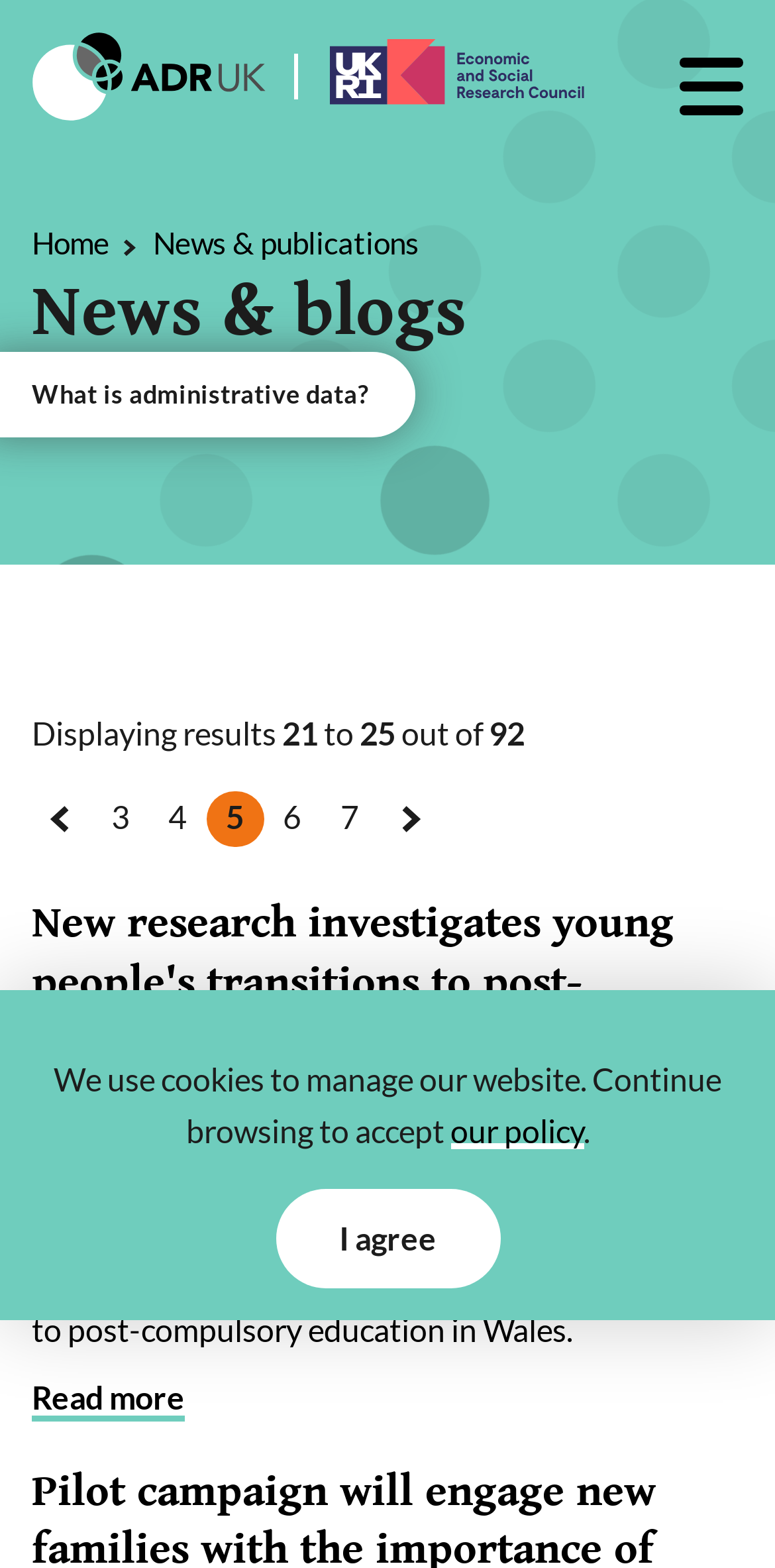Could you find the bounding box coordinates of the clickable area to complete this instruction: "Read more about new research on young people's transitions to post-compulsory education in Wales"?

[0.041, 0.571, 0.959, 0.933]